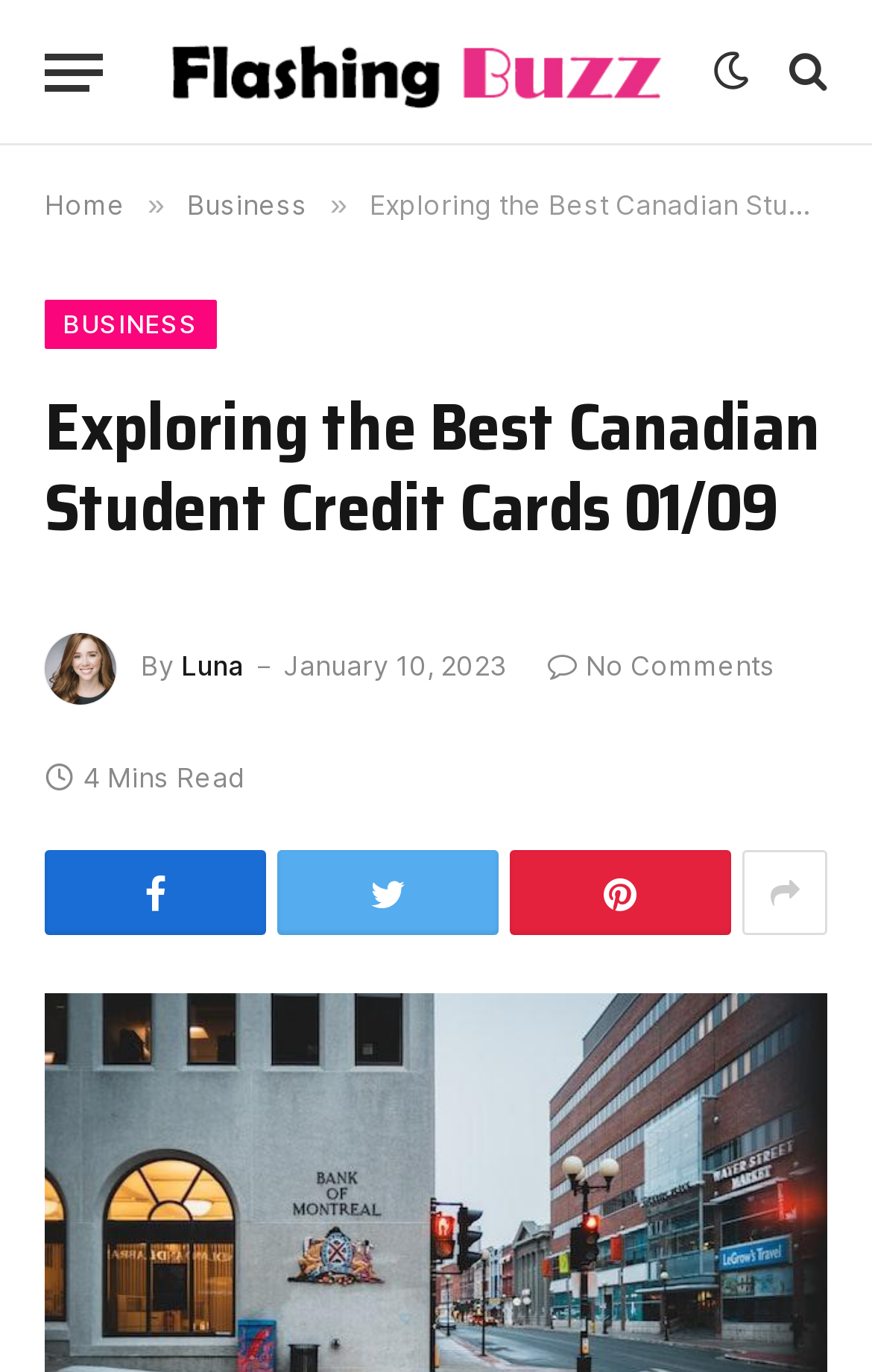Find the bounding box coordinates of the area to click in order to follow the instruction: "Go to the Business section".

[0.214, 0.137, 0.353, 0.161]